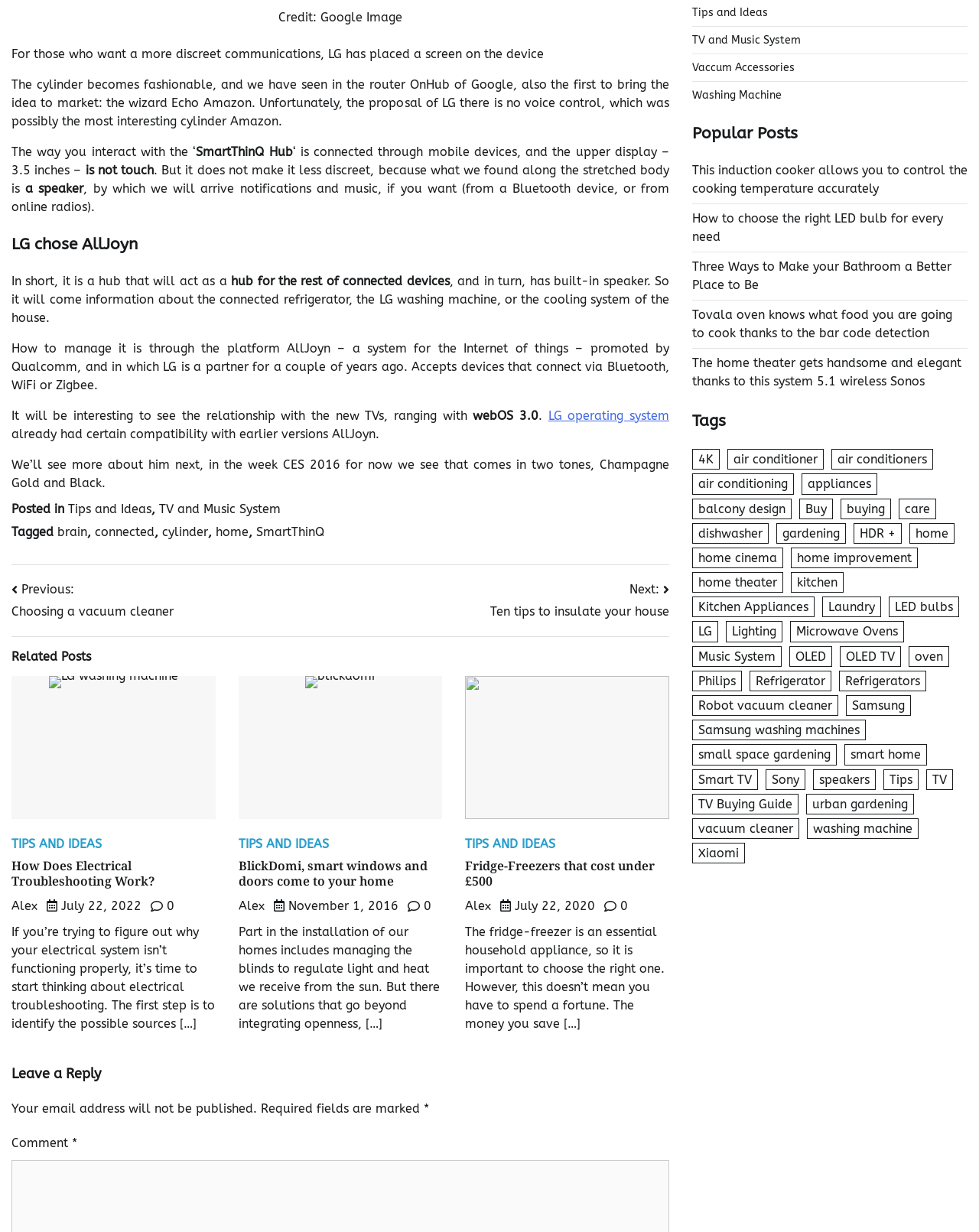Pinpoint the bounding box coordinates of the clickable area necessary to execute the following instruction: "Read the article 'How Does Electrical Troubleshooting Work?'". The coordinates should be given as four float numbers between 0 and 1, namely [left, top, right, bottom].

[0.012, 0.696, 0.22, 0.722]